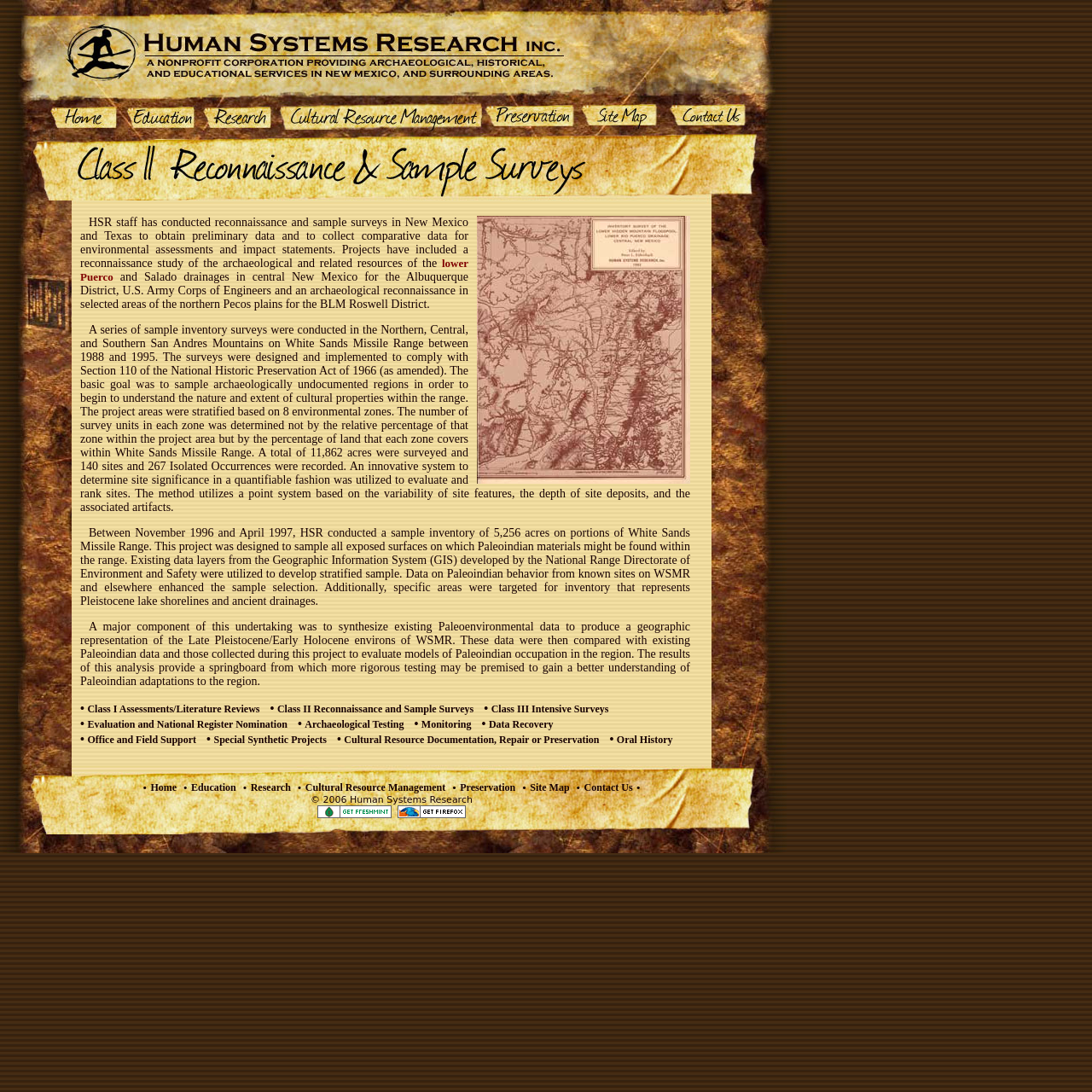Using the image as a reference, answer the following question in as much detail as possible:
What is the name of the organization?

The name of the organization can be found in the multiple links and images with the text 'Human Systems Research' at the top of the webpage.